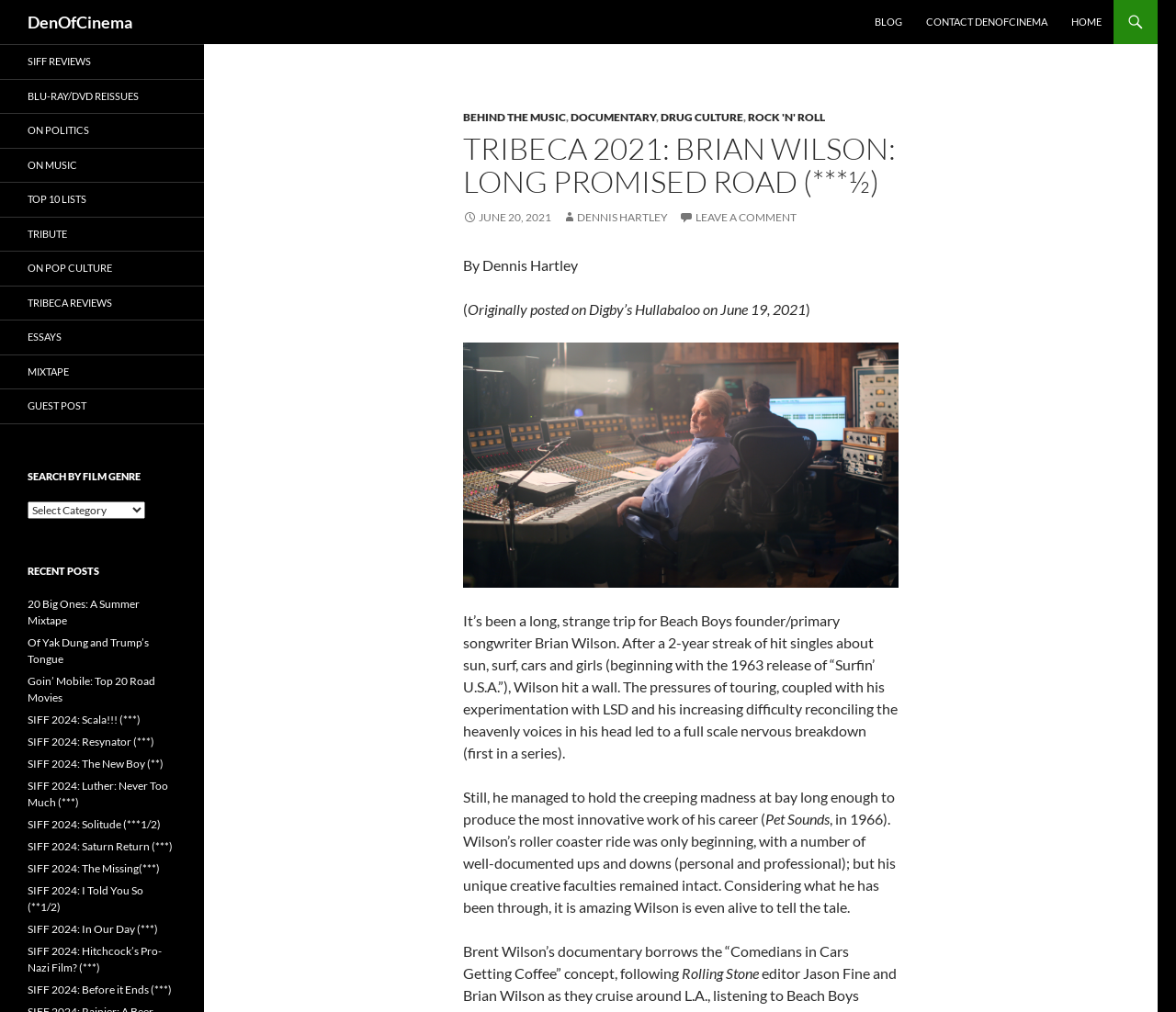Using the description "Home", locate and provide the bounding box of the UI element.

[0.902, 0.0, 0.946, 0.044]